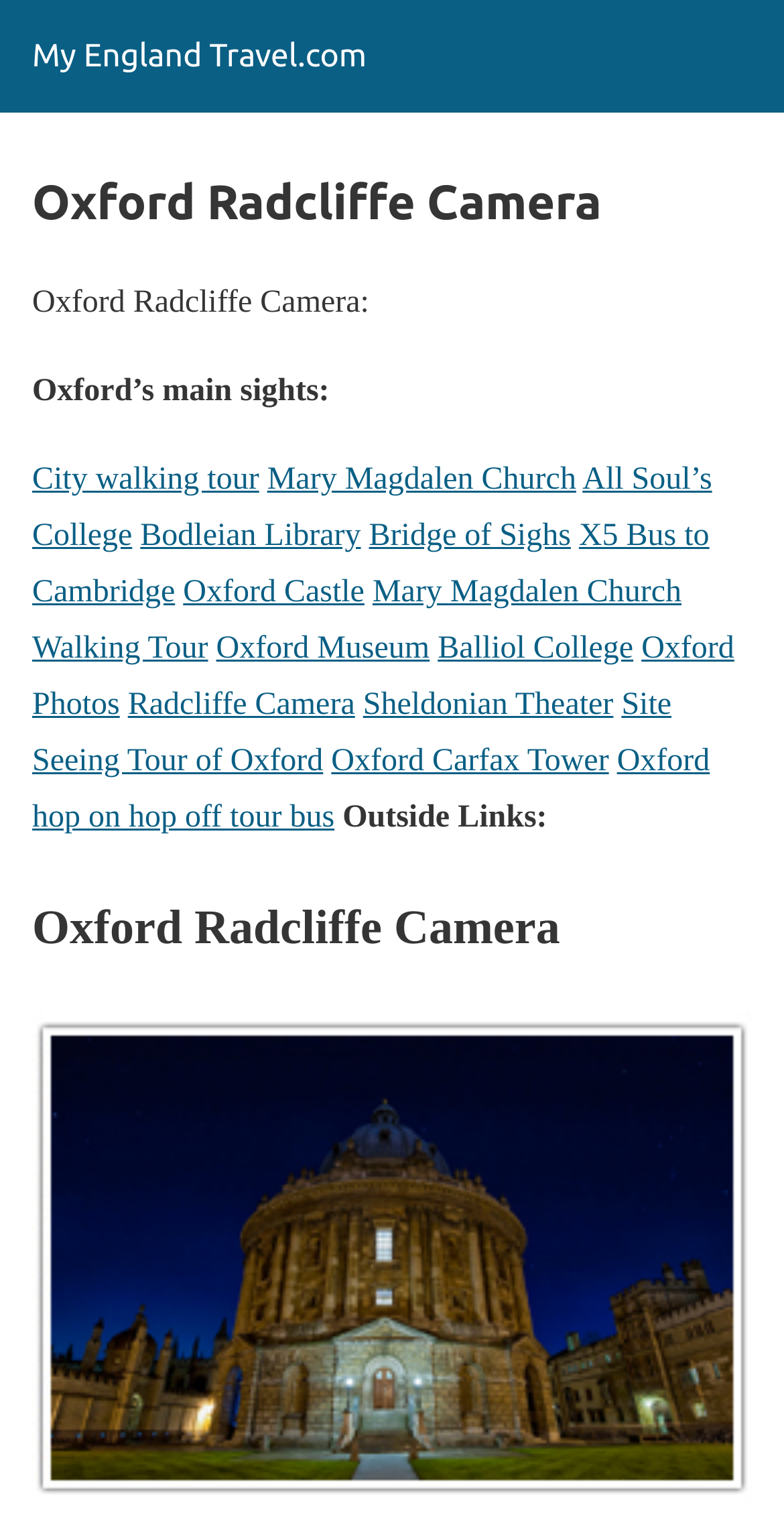Indicate the bounding box coordinates of the element that must be clicked to execute the instruction: "Go to the Oxford Castle page". The coordinates should be given as four float numbers between 0 and 1, i.e., [left, top, right, bottom].

[0.234, 0.378, 0.465, 0.401]